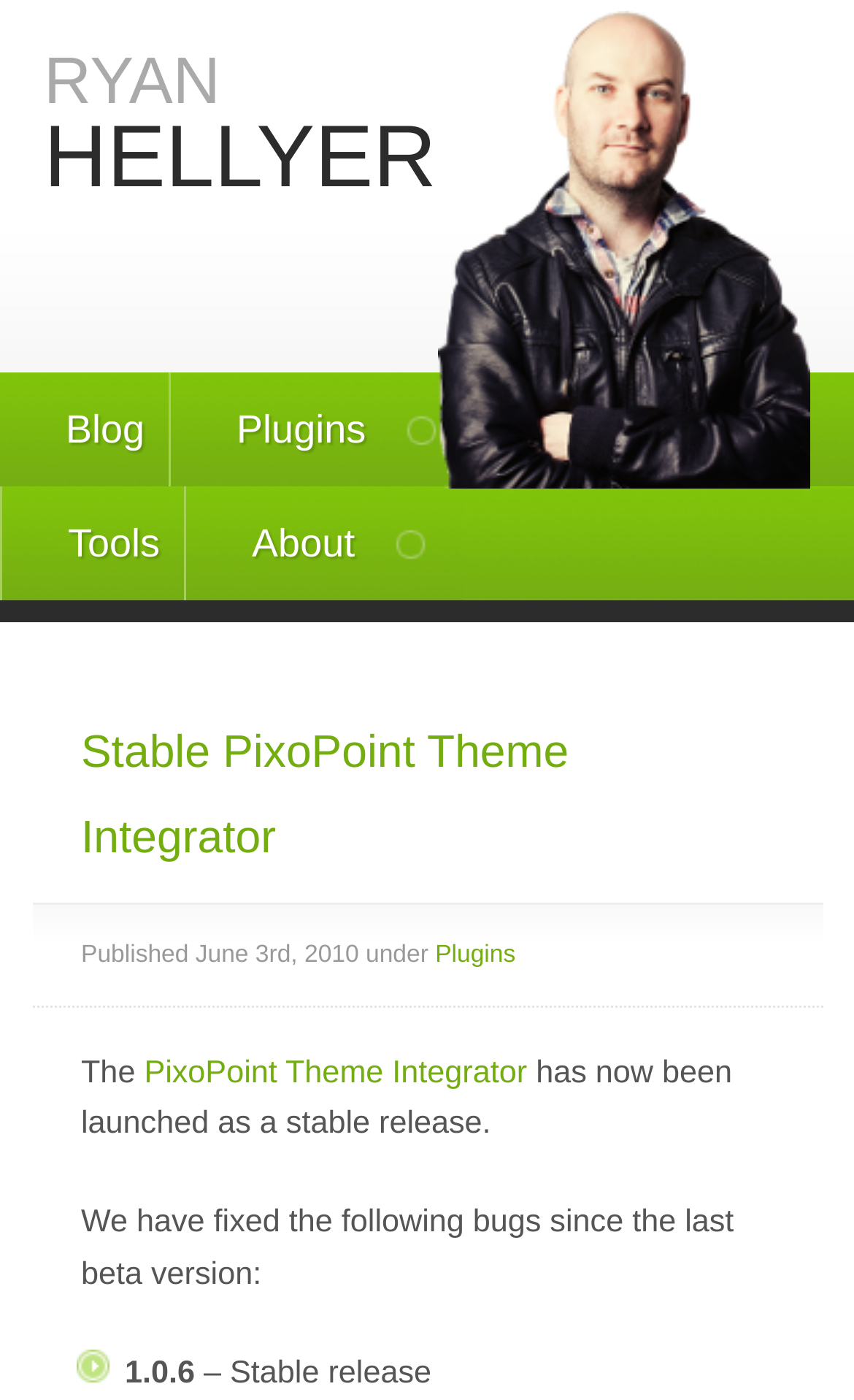What is the author's name?
Refer to the image and give a detailed answer to the question.

The author's name is obtained from the heading element 'RYAN HELLYER' at the top of the webpage, which is also a link.